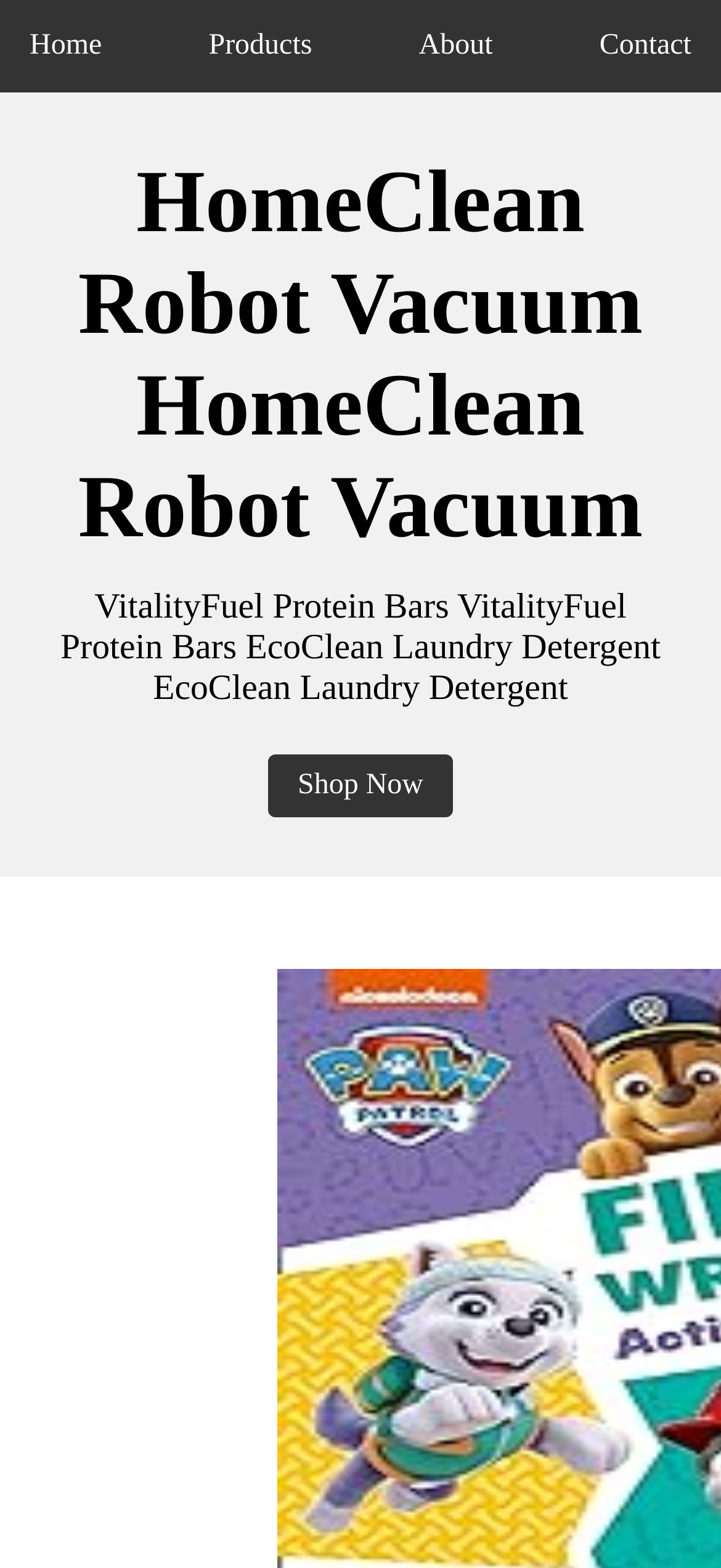Illustrate the webpage with a detailed description.

The webpage appears to be a product showcase page, with a focus on various household items. At the top, there is a navigation menu with four links: "Home", "Products", "About", and "Contact", spaced evenly across the top of the page.

Below the navigation menu, there is a prominent heading that reads "HomeClean Robot Vacuum HomeClean Robot Vacuum", taking up a significant portion of the page. 

To the right of the heading, there is a call-to-action link "Shop Now". 

Further down, there is a block of text that lists several products, including "VitalityFuel Protein Bars", "EcoClean Laundry Detergent", and others. 

The page also seems to be promoting other products, including the "AirCare Humidifier" and "PowerUp Wireless Charger", although these are not explicitly mentioned in the accessibility tree.